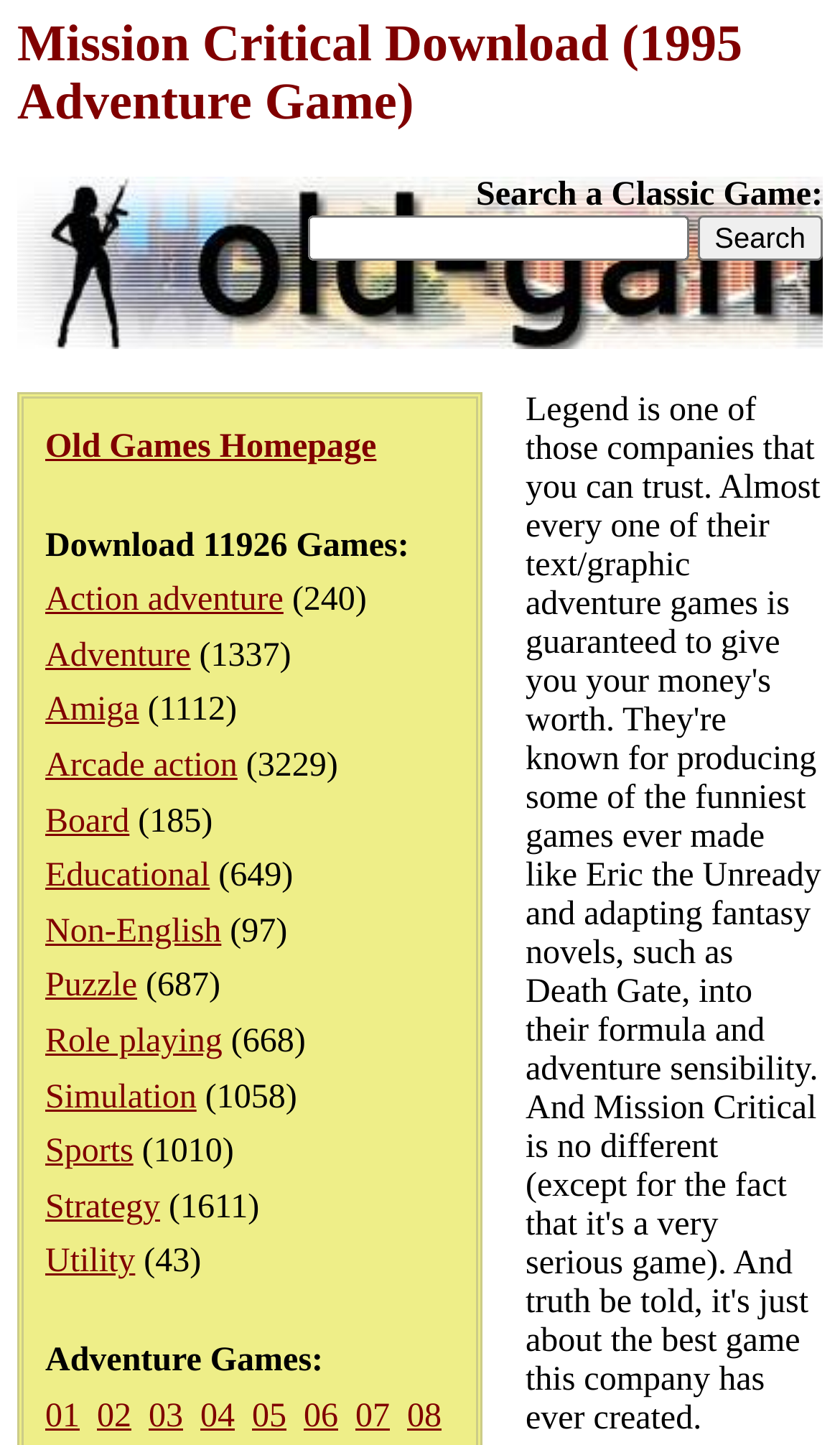Generate a thorough explanation of the webpage's elements.

The webpage is focused on providing downloads for classic adventure games, specifically "Mission Critical" released in 1995. At the top, there is a heading with the title "Mission Critical Download (1995 Adventure Game)". Below the heading, there is a search bar with a label "Search a Classic Game:" and a "Search" button to the right. 

On the left side, there are several links to different categories of games, including "Old Games Homepage", "Action adventure", "Adventure", "Amiga", and many others, each with a corresponding number of games in parentheses. These links are stacked vertically, taking up most of the left side of the page.

On the bottom left, there is a section titled "Adventure Games:", followed by a series of numbered links, from "01" to "08", each separated by a small gap.